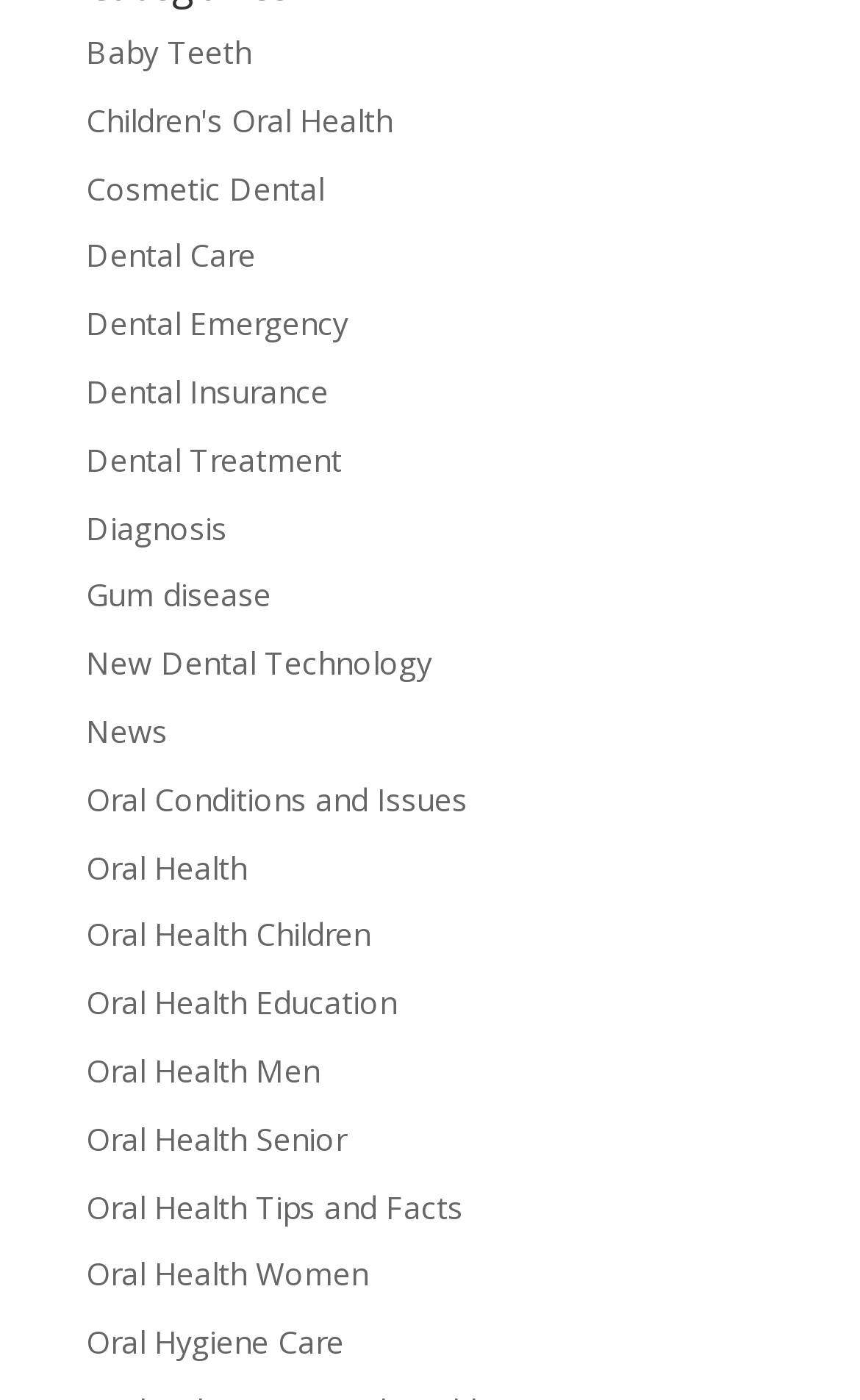Based on the element description: ">> Course Catalog (25)", identify the bounding box coordinates for this UI element. The coordinates must be four float numbers between 0 and 1, listed as [left, top, right, bottom].

None